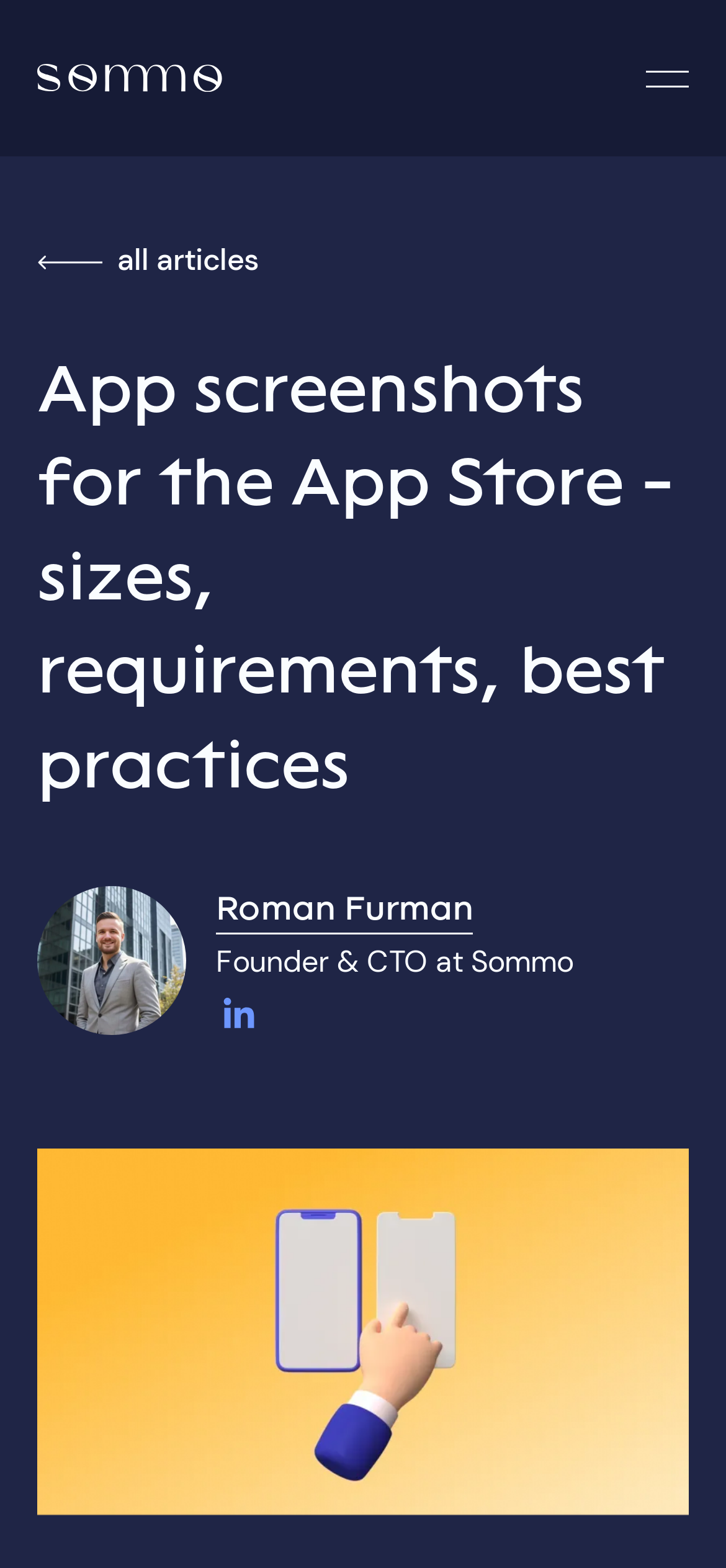What is the author's job title?
Answer the question with a detailed explanation, including all necessary information.

I found the author's name 'Roman Furman' and his job title 'Founder & CTO at Sommo' in the webpage, which is located below the author's name.